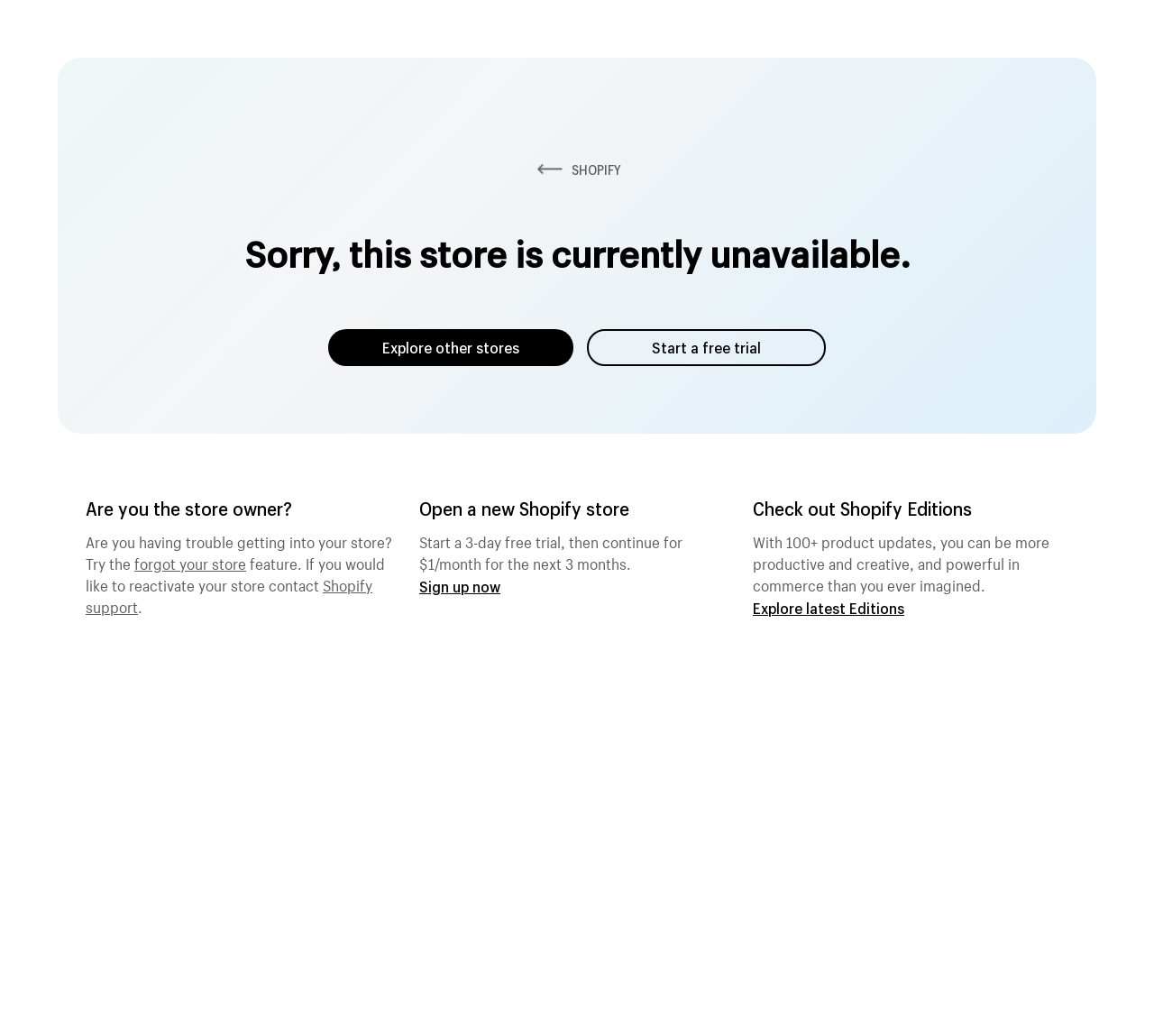What is the name of the ecommerce platform?
Utilize the information in the image to give a detailed answer to the question.

The name of the ecommerce platform is Shopify, which is mentioned in the link 'SHOPIFY' at the top of the webpage.